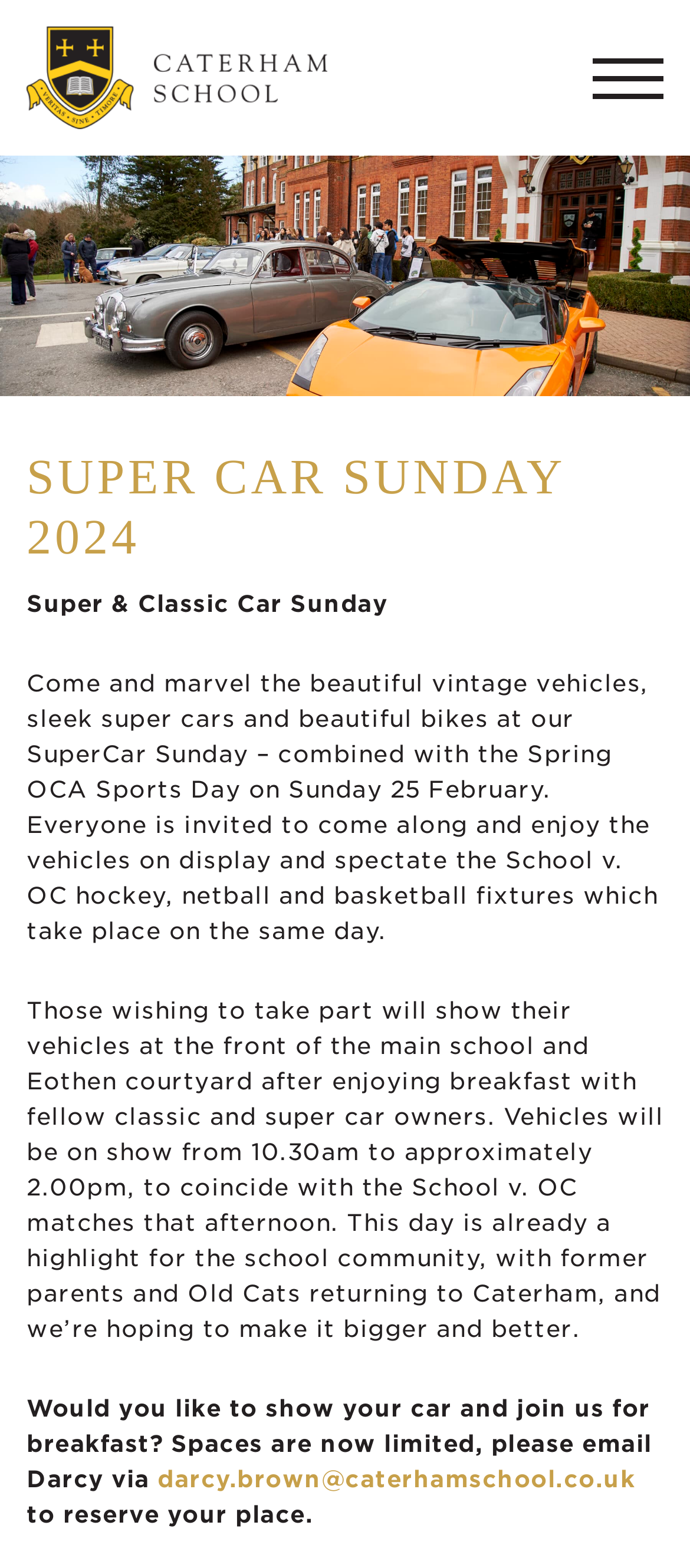What is the event name mentioned on the webpage?
Answer the question with a single word or phrase, referring to the image.

Super Car Sunday 2024